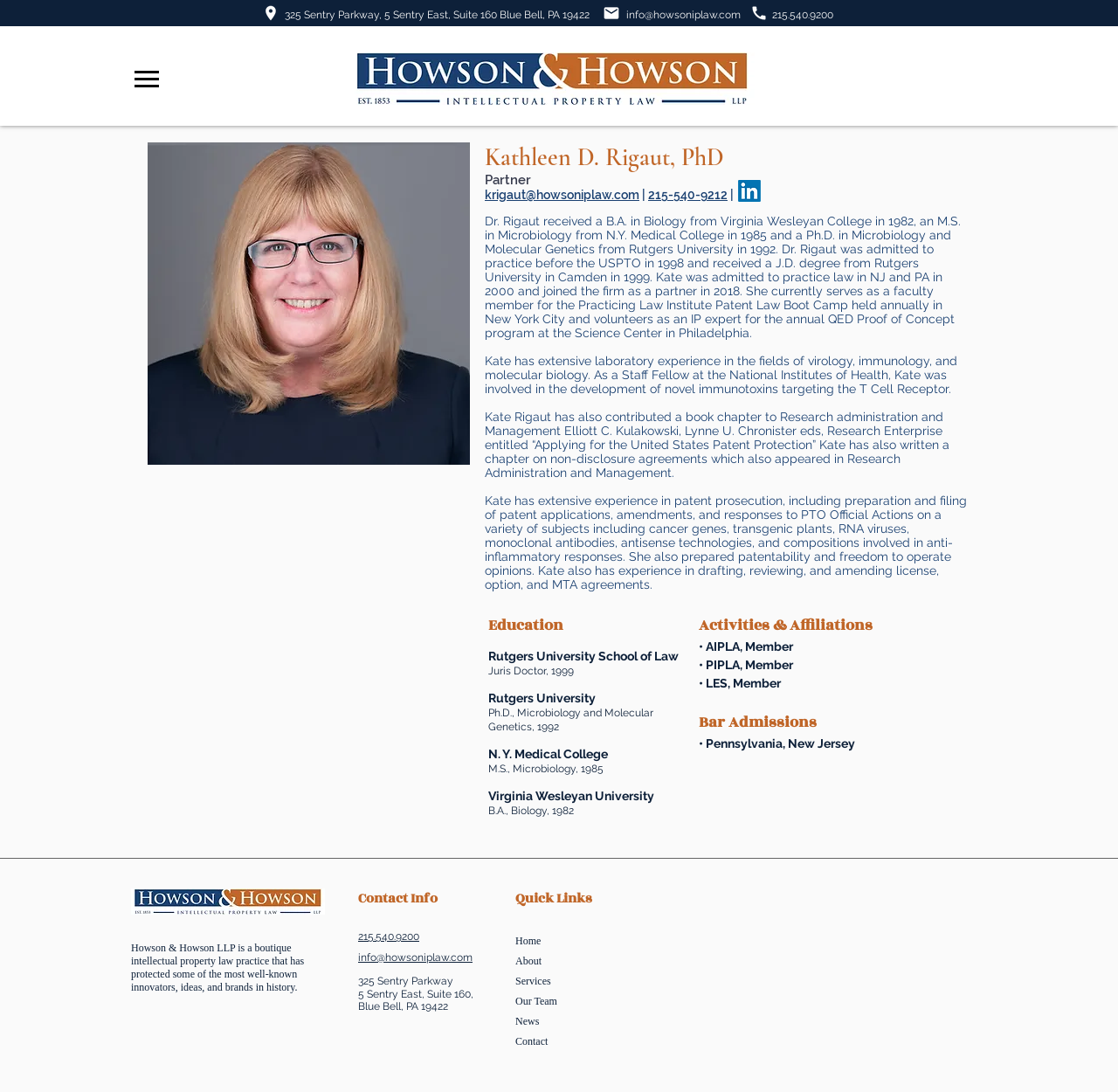Provide the bounding box coordinates of the HTML element described by the text: "Our Team". The coordinates should be in the format [left, top, right, bottom] with values between 0 and 1.

[0.461, 0.908, 0.547, 0.926]